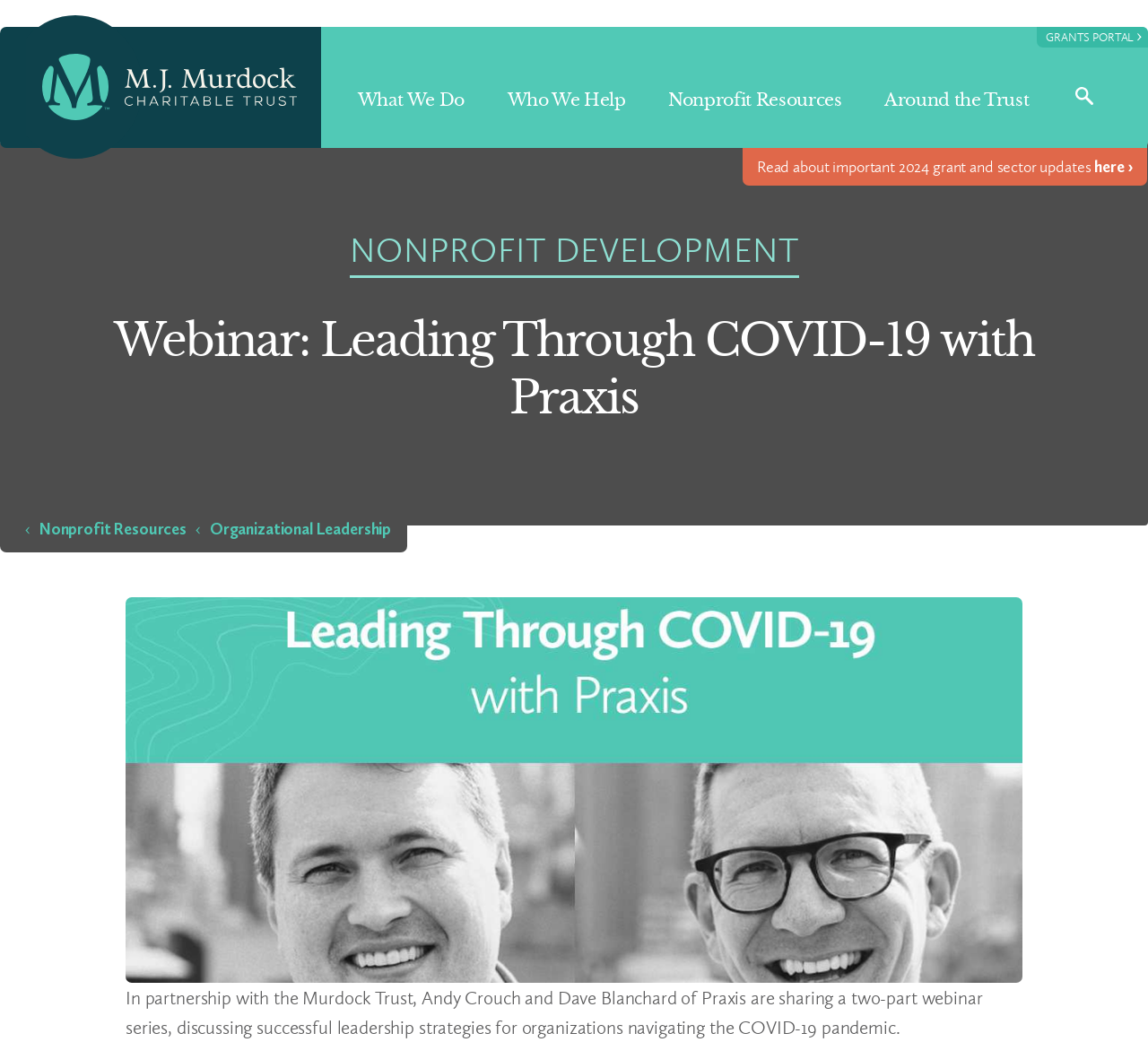Please locate the clickable area by providing the bounding box coordinates to follow this instruction: "Learn about Organizational Leadership".

[0.183, 0.498, 0.341, 0.517]